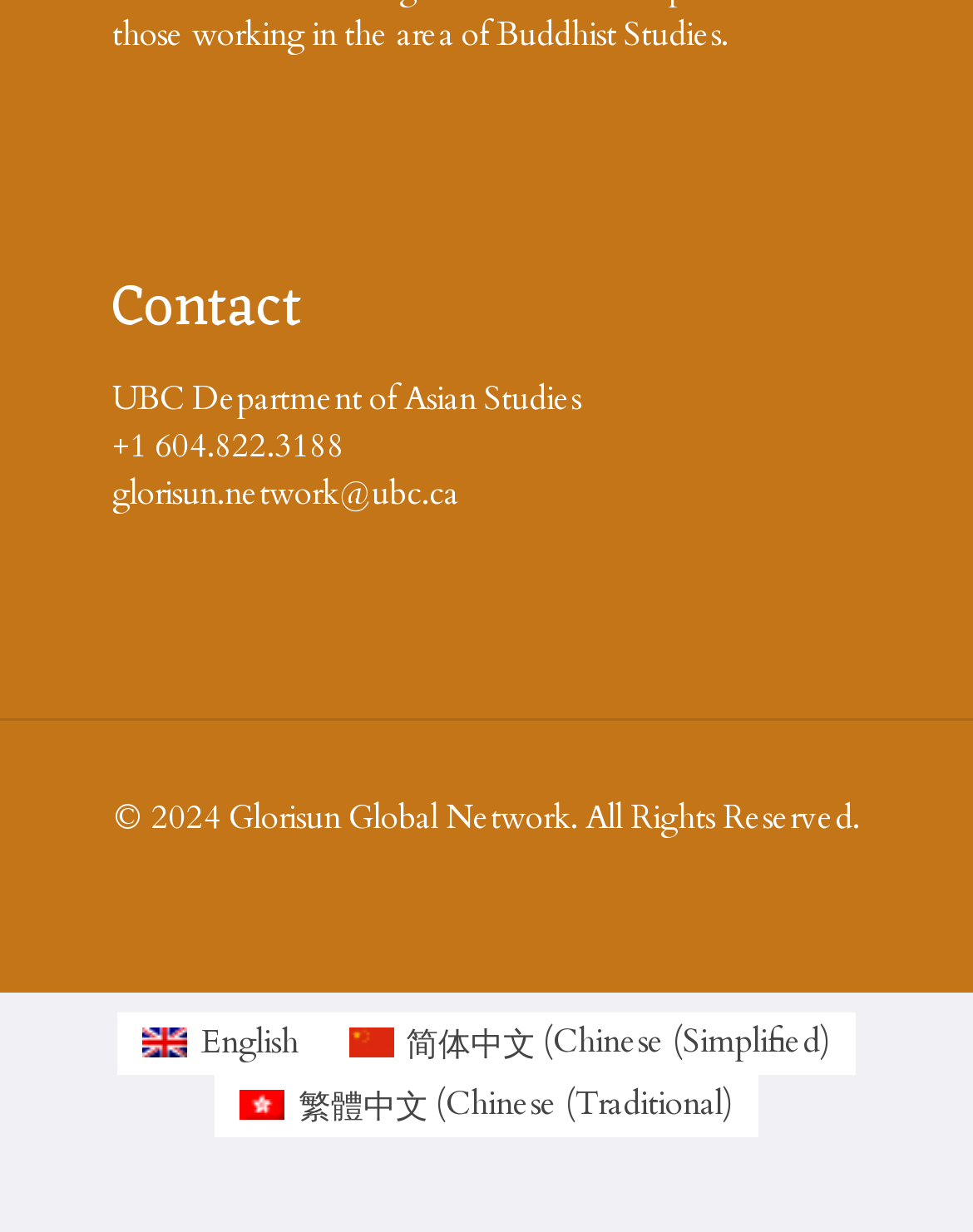What are the three language options available?
From the screenshot, provide a brief answer in one word or phrase.

English, Chinese (Simplified), Chinese (Traditional)